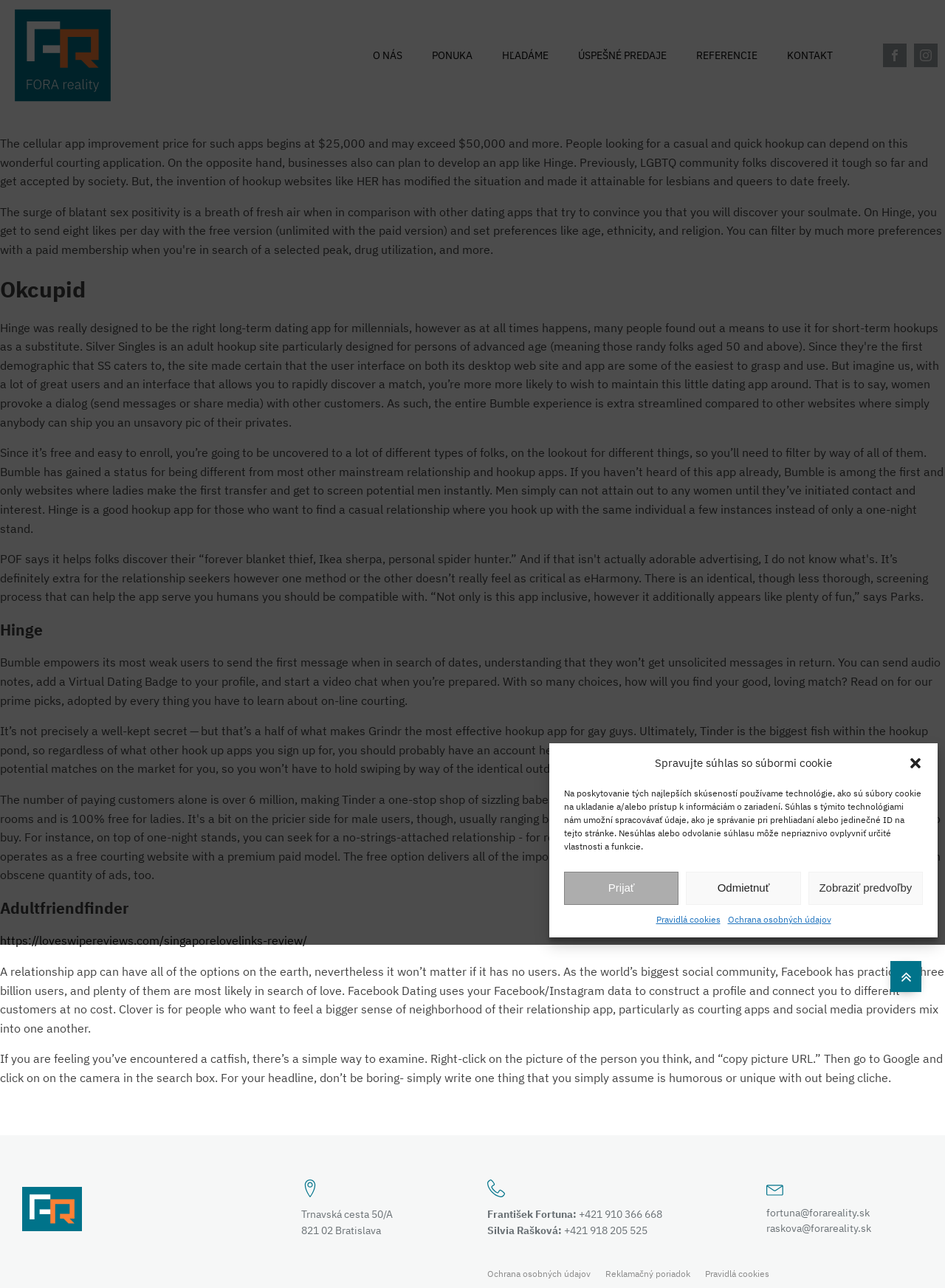Identify the bounding box coordinates of the region that should be clicked to execute the following instruction: "Click on the Adultfriendfinder link".

[0.0, 0.696, 1.0, 0.714]